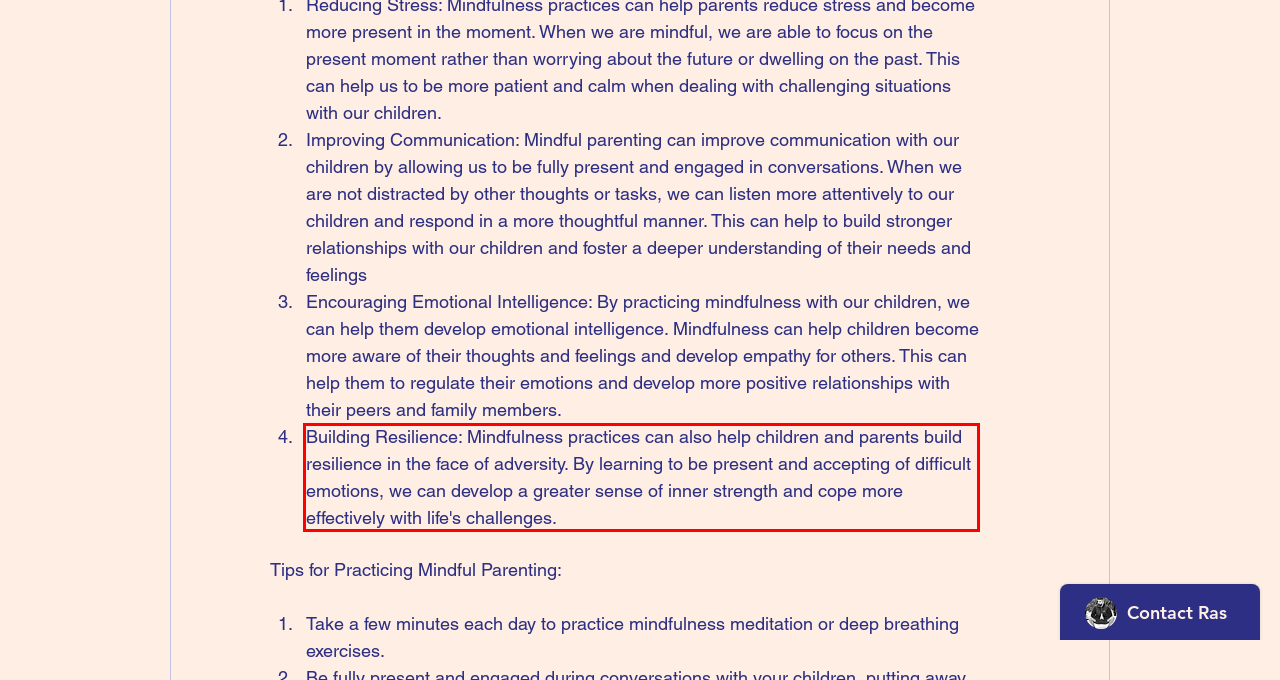In the given screenshot, locate the red bounding box and extract the text content from within it.

Building Resilience: Mindfulness practices can also help children and parents build resilience in the face of adversity. By learning to be present and accepting of difficult emotions, we can develop a greater sense of inner strength and cope more effectively with life's challenges.